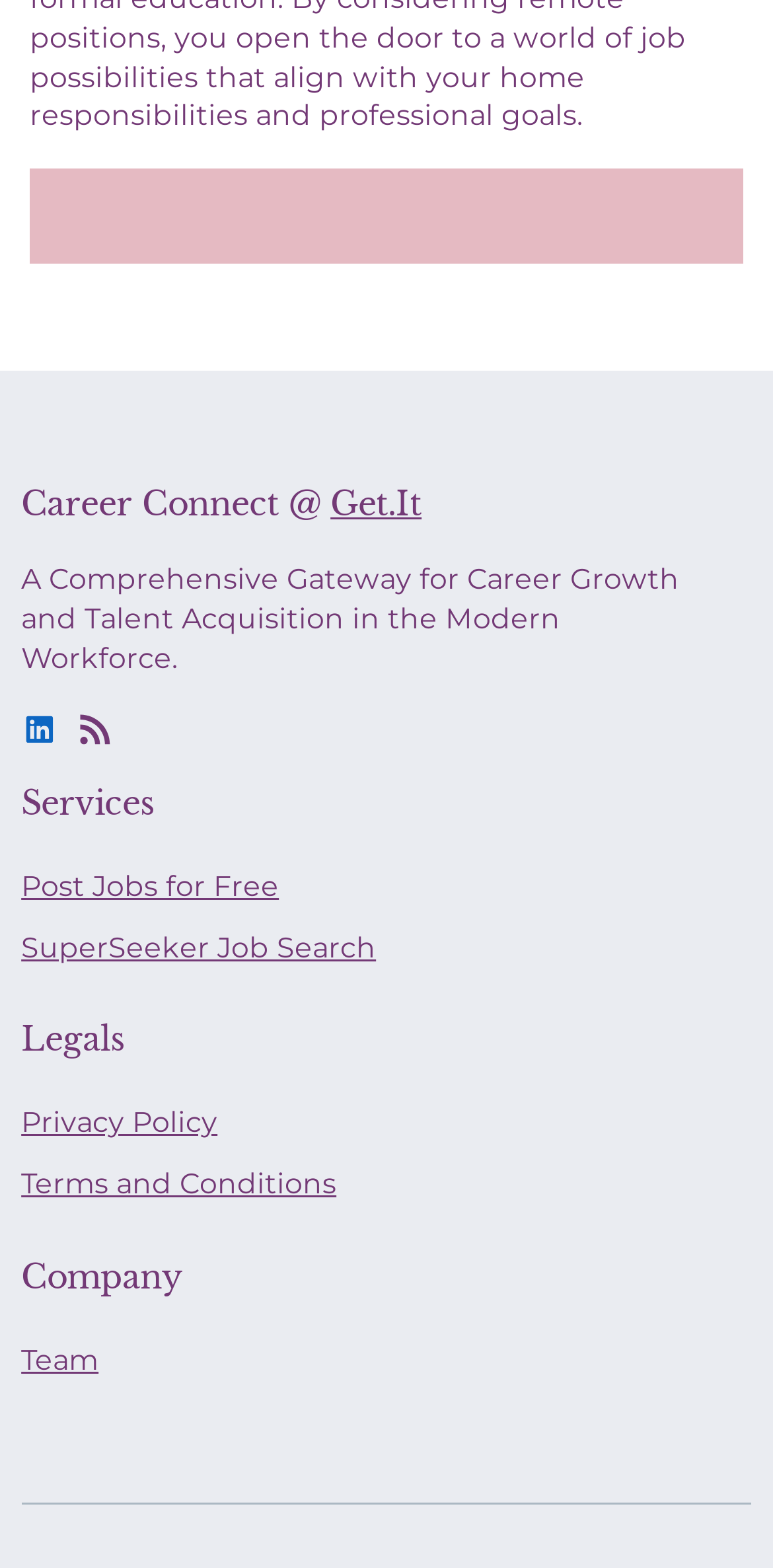Could you provide the bounding box coordinates for the portion of the screen to click to complete this instruction: "Read Privacy Policy"?

[0.027, 0.705, 0.281, 0.727]